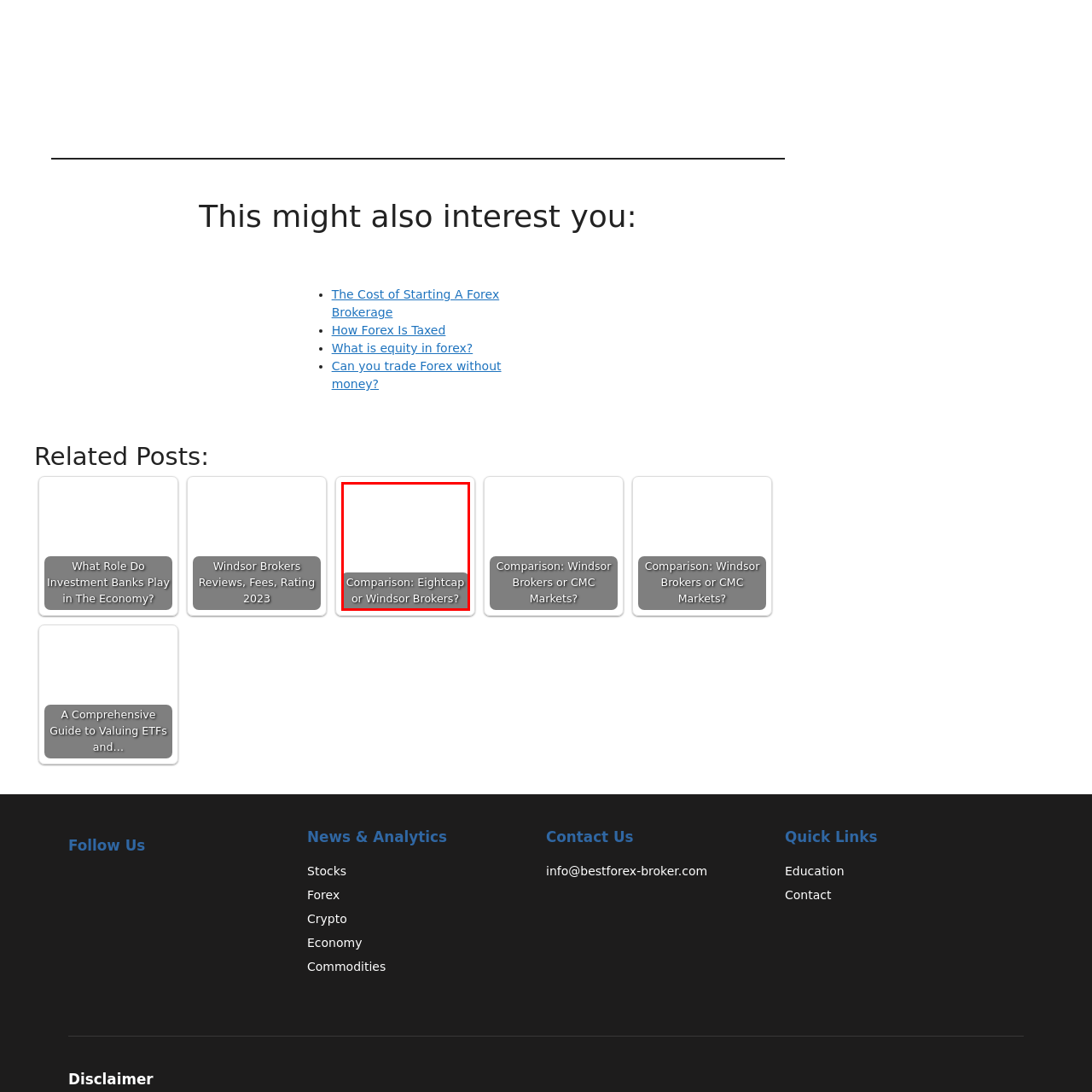What design aspect enhances readability? Look at the image outlined by the red bounding box and provide a succinct answer in one word or a brief phrase.

Clean and contrasting design